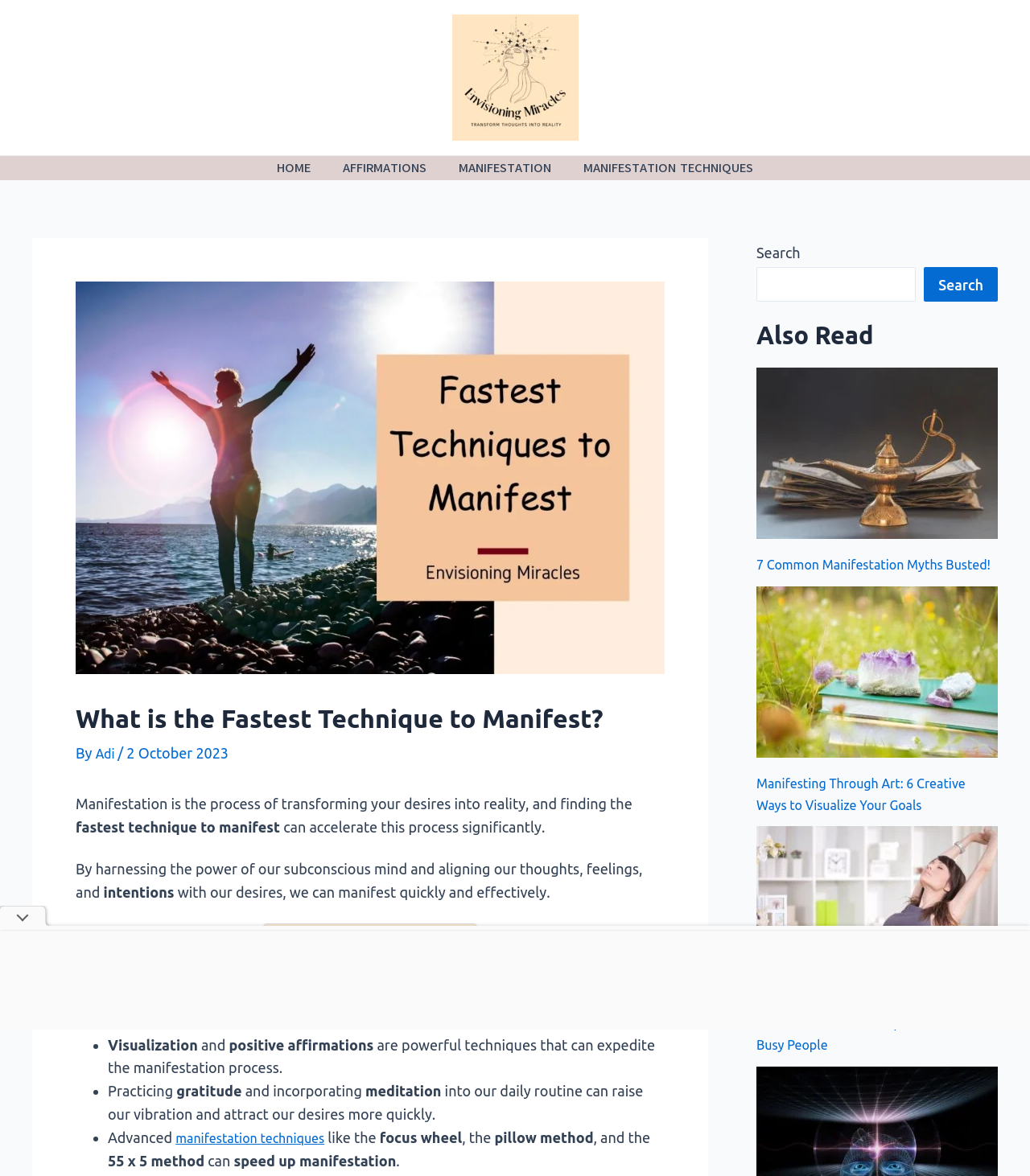How many key takeaways are mentioned in the article?
Please provide a comprehensive answer based on the contents of the image.

The key takeaways are listed in the article under the heading 'Key Takeaways:', and there are three bullet points mentioned, which are visualization and positive affirmations, practicing gratitude and meditation, and advanced manifestation techniques.